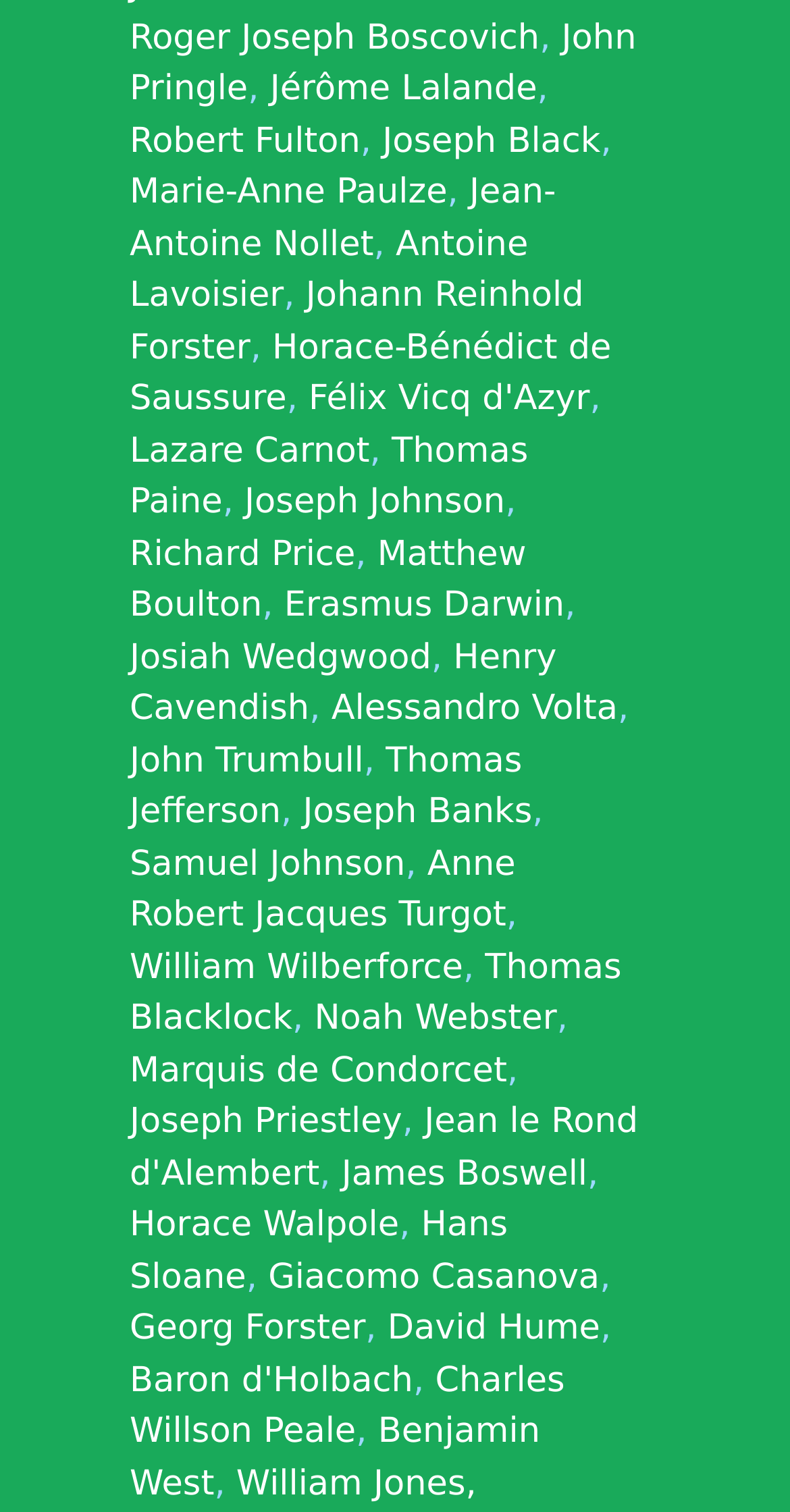Find the bounding box coordinates for the area you need to click to carry out the instruction: "Click on Roger Joseph Boscovich". The coordinates should be four float numbers between 0 and 1, indicated as [left, top, right, bottom].

[0.164, 0.012, 0.683, 0.039]